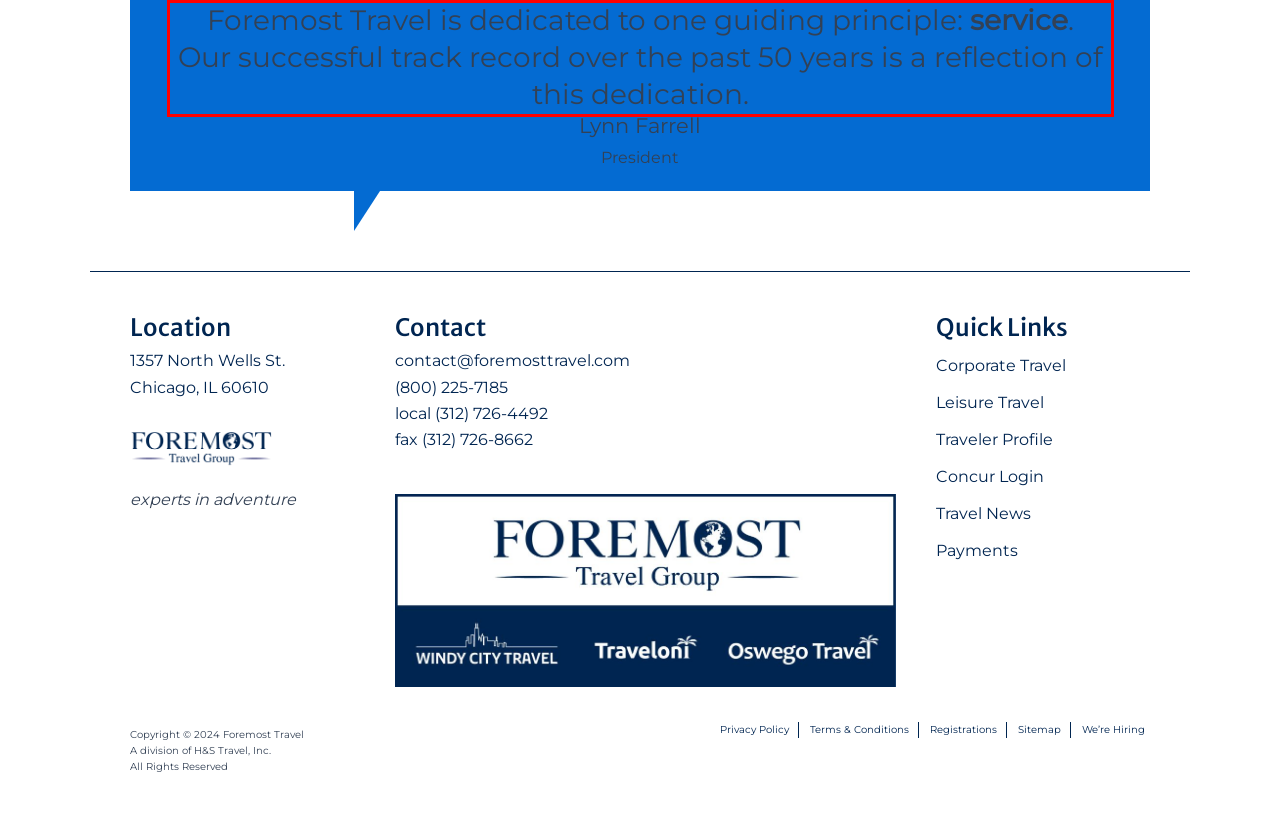Examine the webpage screenshot, find the red bounding box, and extract the text content within this marked area.

Foremost Travel is dedicated to one guiding principle: service. Our successful track record over the past 50 years is a reflection of this dedication.